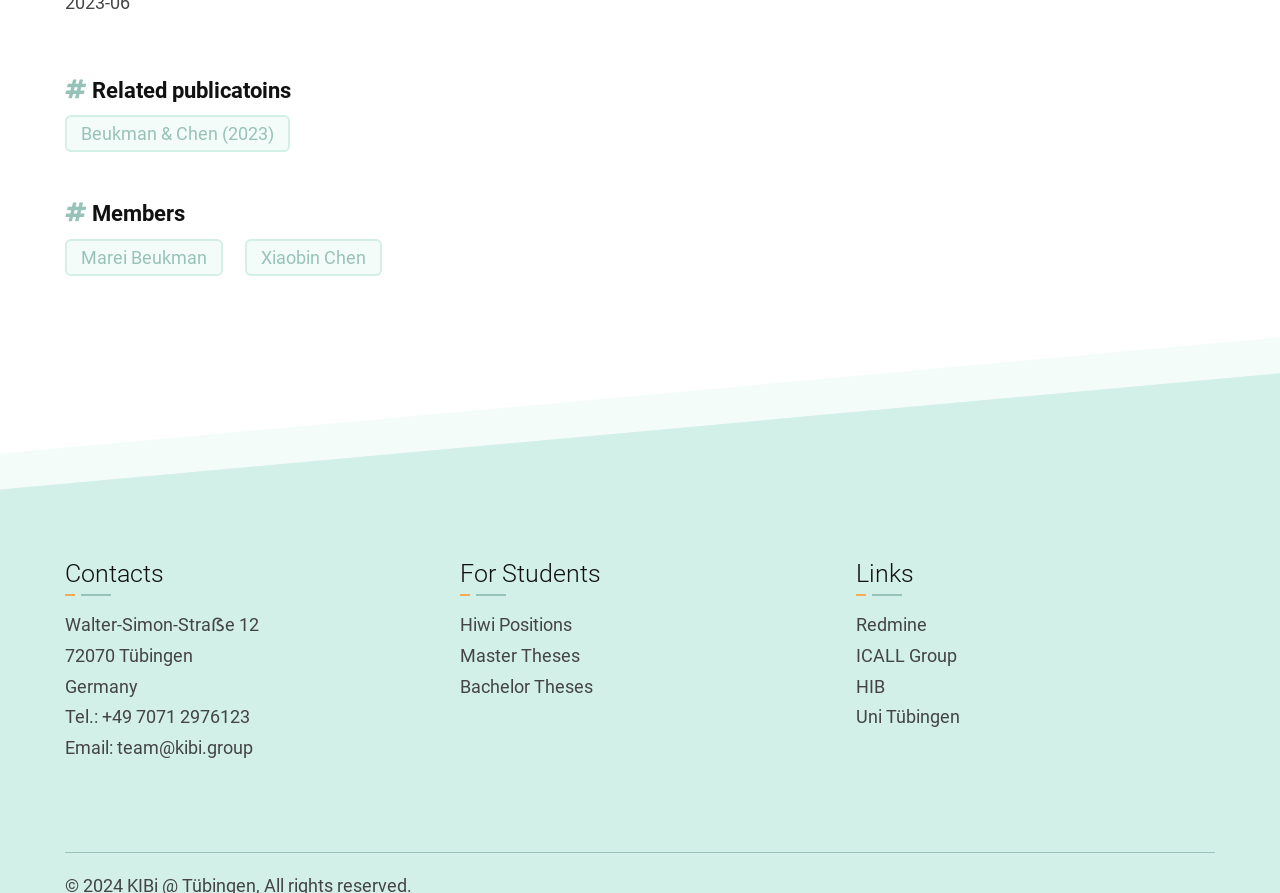Highlight the bounding box coordinates of the element that should be clicked to carry out the following instruction: "Email the team". The coordinates must be given as four float numbers ranging from 0 to 1, i.e., [left, top, right, bottom].

[0.091, 0.825, 0.198, 0.849]